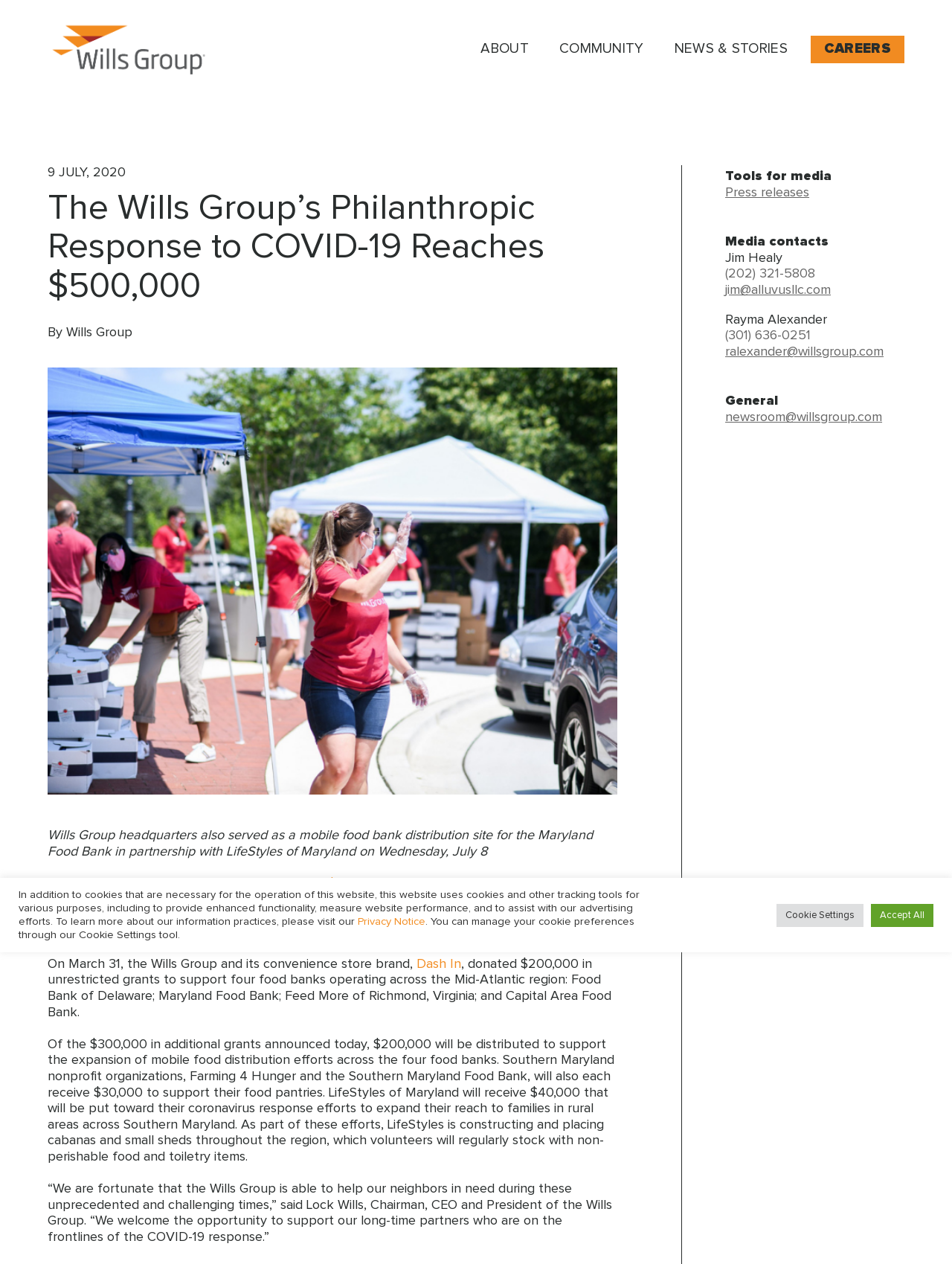What is the date of the news story?
Deliver a detailed and extensive answer to the question.

I found the date of the news story by looking at the StaticText element with the content '9 JULY, 2020' which is located at the top of the webpage.